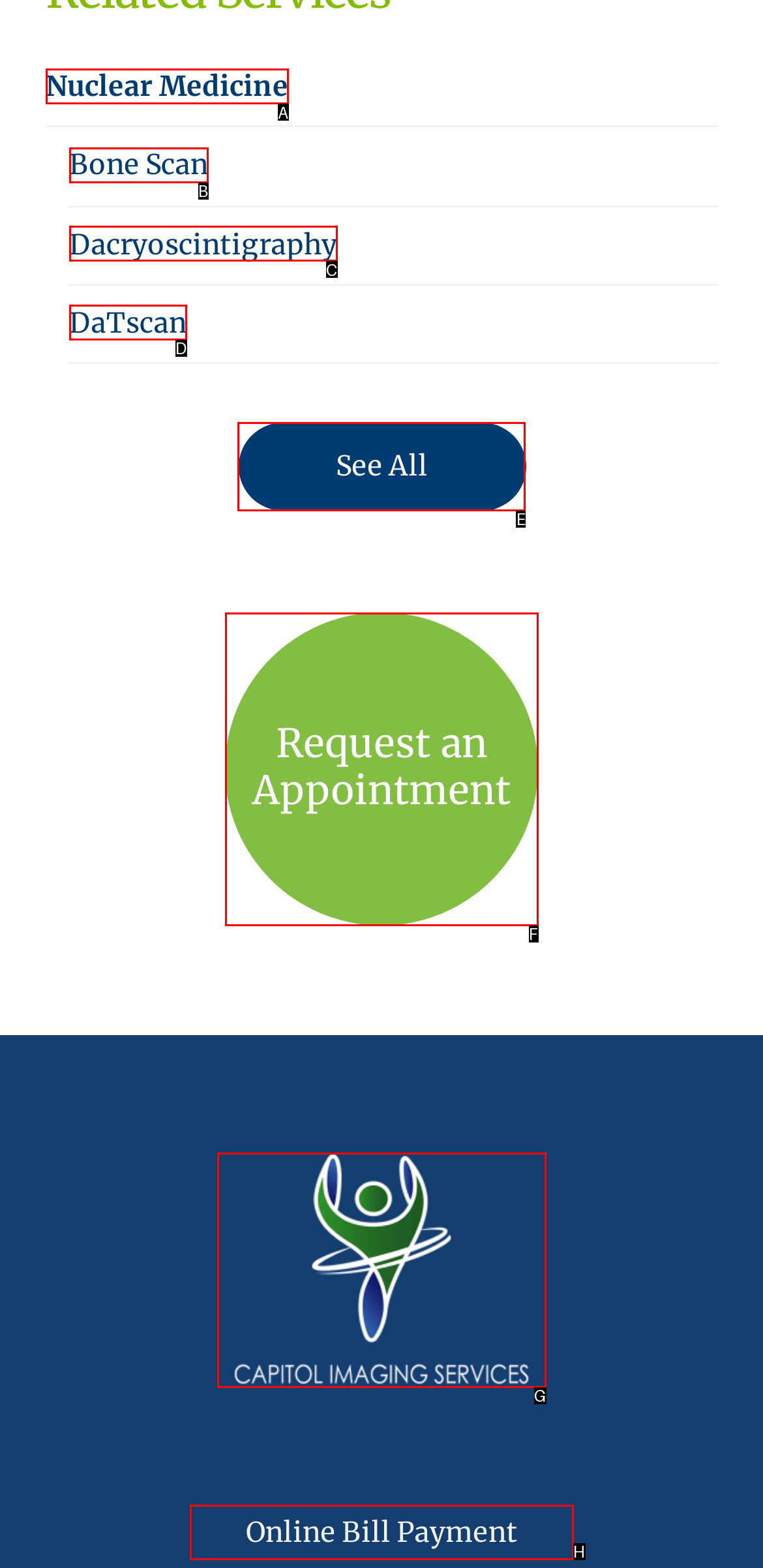Based on the element description: See All, choose the best matching option. Provide the letter of the option directly.

E